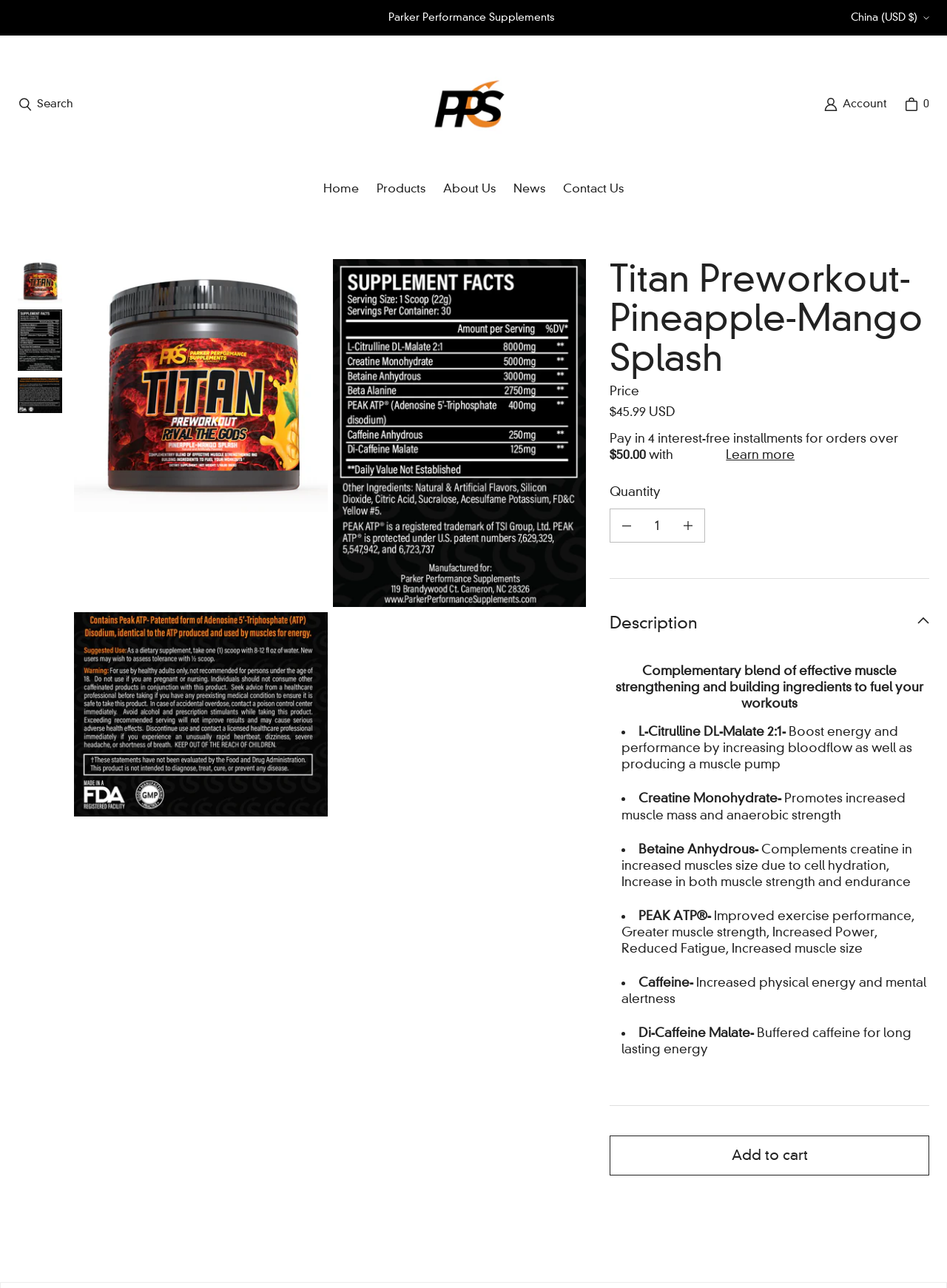Answer the question with a single word or phrase: 
What is the alternative payment method offered?

Pay in 4 interest-free installments